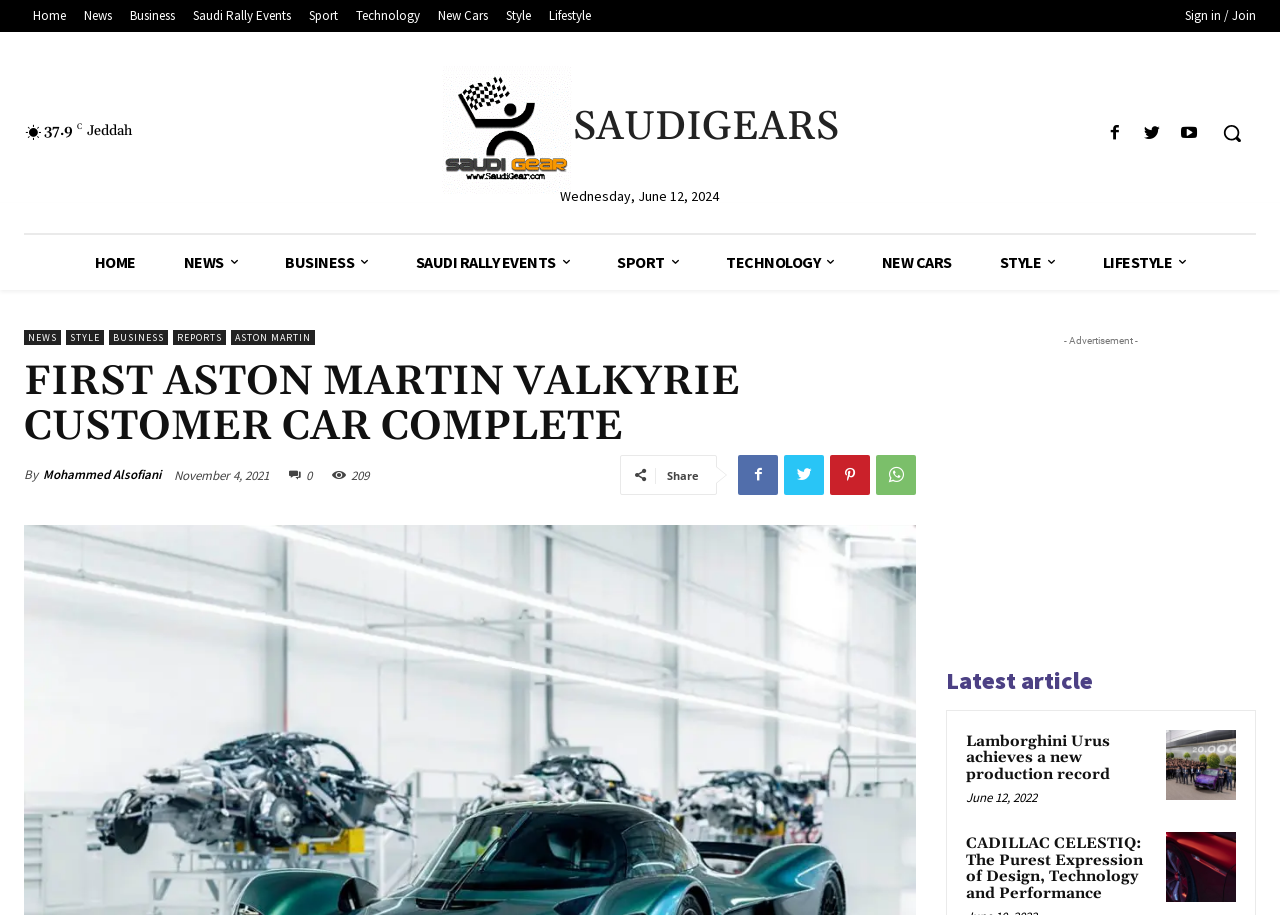Articulate a detailed summary of the webpage's content and design.

The webpage is a news article page with a focus on the automotive industry. At the top, there is a navigation menu with 9 links: Home, News, Business, Saudi Rally Events, Sport, Technology, New Cars, Style, and Lifestyle. To the right of the navigation menu, there is a sign-in/join link and a logo of Saudi Gears.

Below the navigation menu, there is a section displaying the current weather, with the temperature (37.9°C) and location (Jeddah) shown. Next to the weather section, there is a logo of Saudi Gears, and below it, the current date (Wednesday, June 12, 2024) is displayed.

The main content of the page is an article about the first customers receiving their Aston Martin Valkyrie hypercar. The article title, "FIRST ASTON MARTIN VALKYRIE CUSTOMER CAR COMPLETE", is prominently displayed, followed by the author's name, "Mohammed Alsofiani", and the publication date, "November 4, 2021". The article text is not provided, but there are social media sharing links and a comment count (209) below the article.

To the right of the article, there is a section with links to other news articles, including "Lamborghini Urus achieves a new production record" and "CADILLAC CELESTIQ: The Purest Expression of Design, Technology and Performance". Each article link is accompanied by a heading and a publication date.

At the bottom of the page, there is an advertisement section with an iframe containing an advertisement. Above the advertisement, there is a heading "Latest article" and a link to another news article.